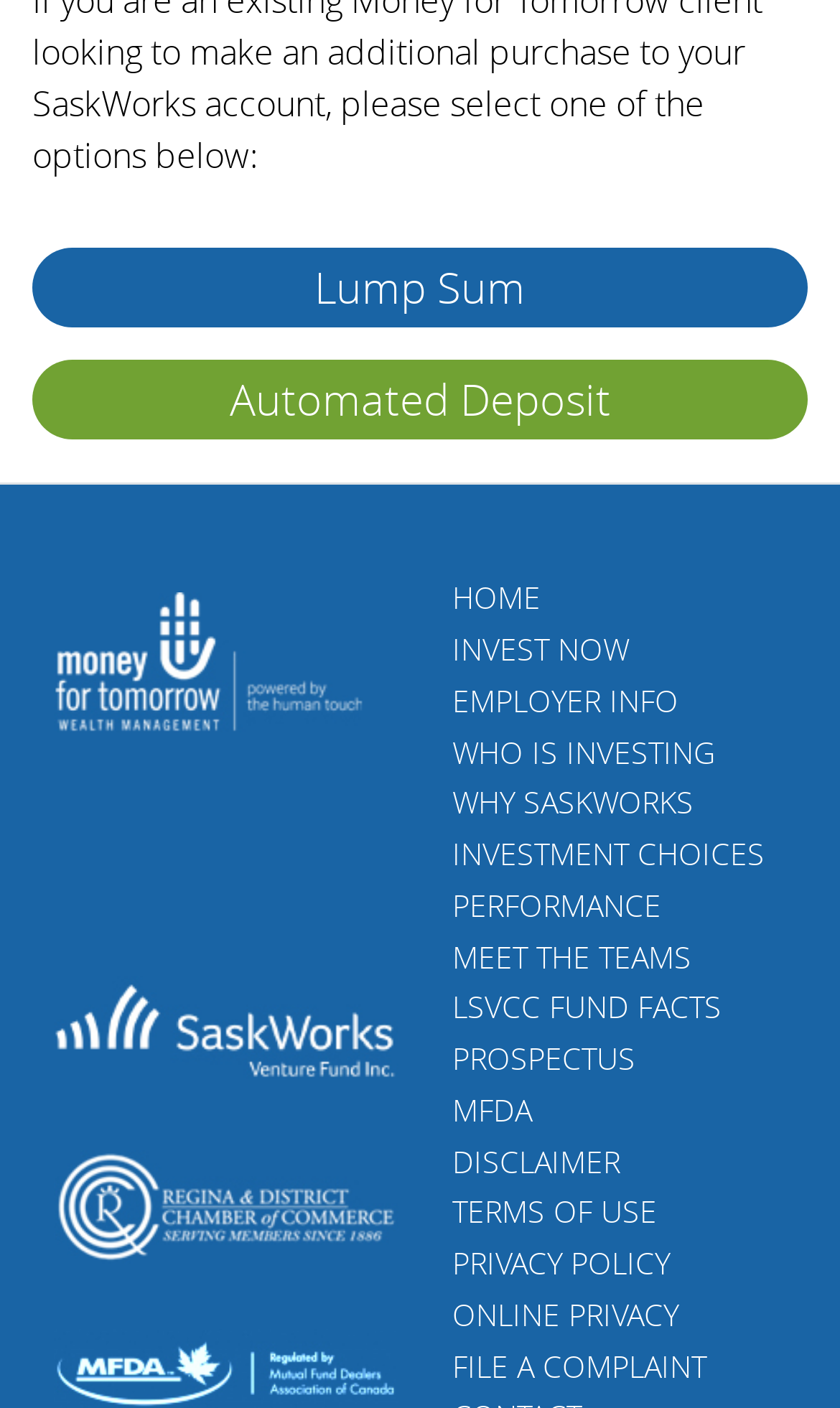Could you determine the bounding box coordinates of the clickable element to complete the instruction: "Read DISCLAIMER"? Provide the coordinates as four float numbers between 0 and 1, i.e., [left, top, right, bottom].

[0.538, 0.81, 0.738, 0.839]